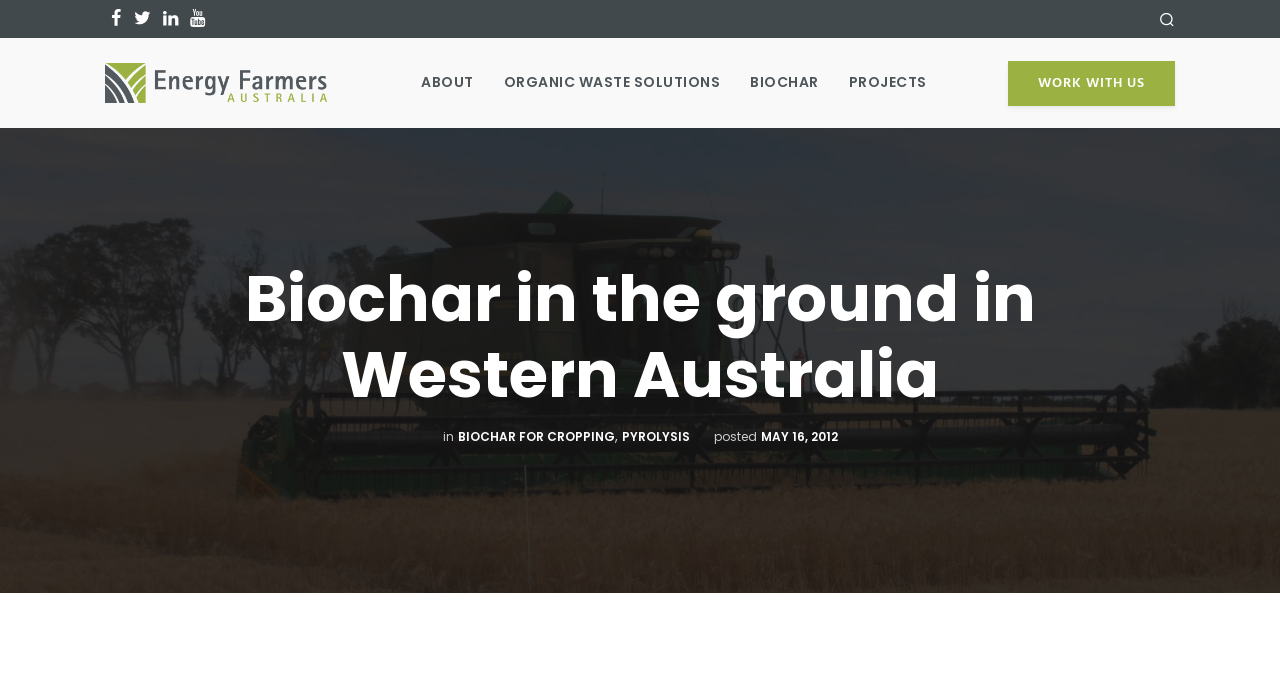Provide the bounding box coordinates for the UI element that is described as: "Nursing".

None